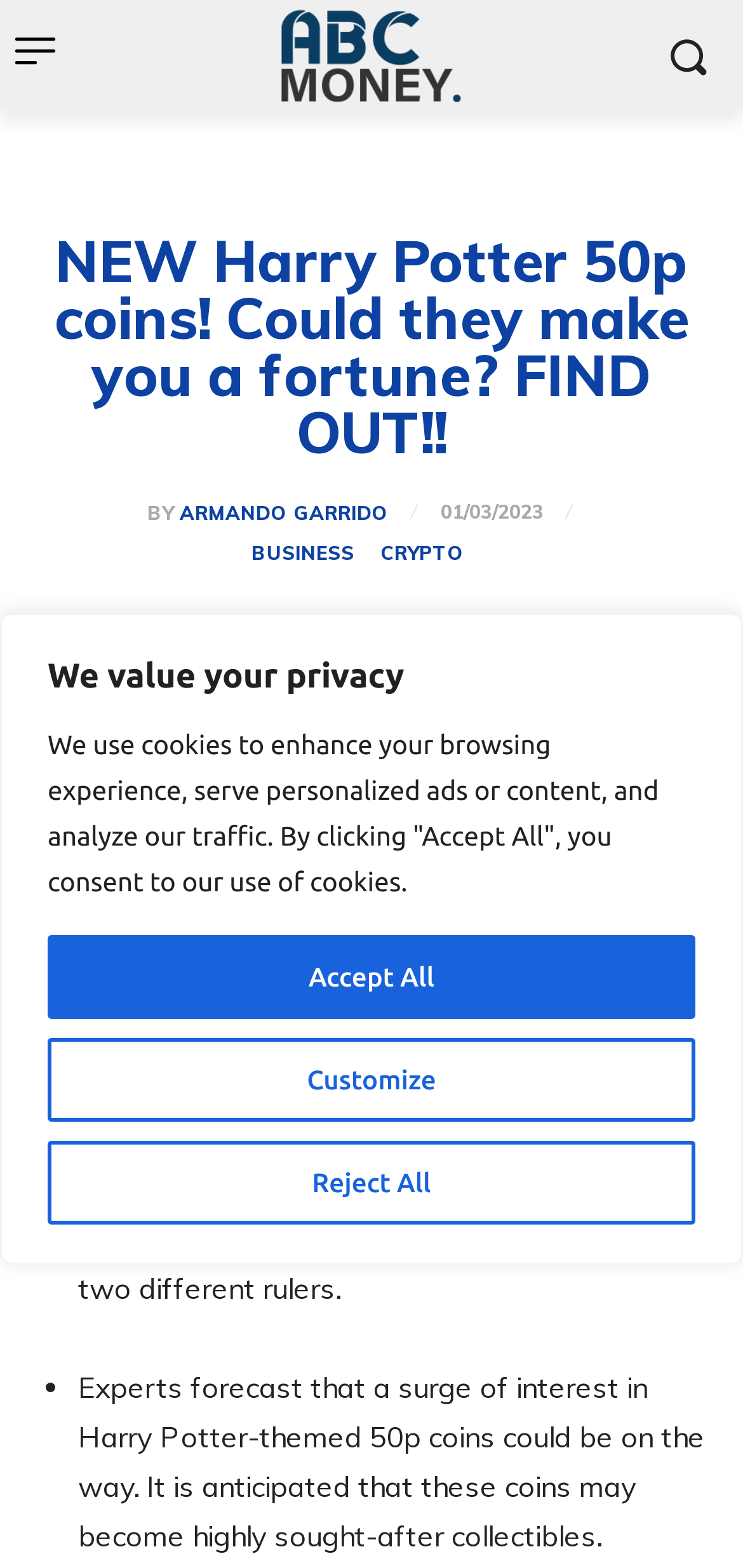Explain in detail what you observe on this webpage.

This webpage is about the new Harry Potter 50p coins and their potential value. At the top, there is a cookie consent banner with three buttons: "Customize", "Reject All", and "Accept All". Below the banner, there is a small image on the left side, followed by a logo link and another small image on the right side. 

The main content starts with a large heading that reads "NEW Harry Potter 50p coins! Could they make you a fortune? FIND OUT!!". Below the heading, there is a byline with the author's name, "ARMANDO GARRIDO", and a timestamp "01/03/2023". 

On the same line, there are two category links: "BUSINESS" and "CRYPTO". The main article is divided into two paragraphs, each preceded by a bullet point. The first paragraph discusses the four-coin set featuring the wizard and portraits of two different rulers, while the second paragraph mentions that experts forecast a surge of interest in Harry Potter-themed 50p coins, making them highly sought-after collectibles.